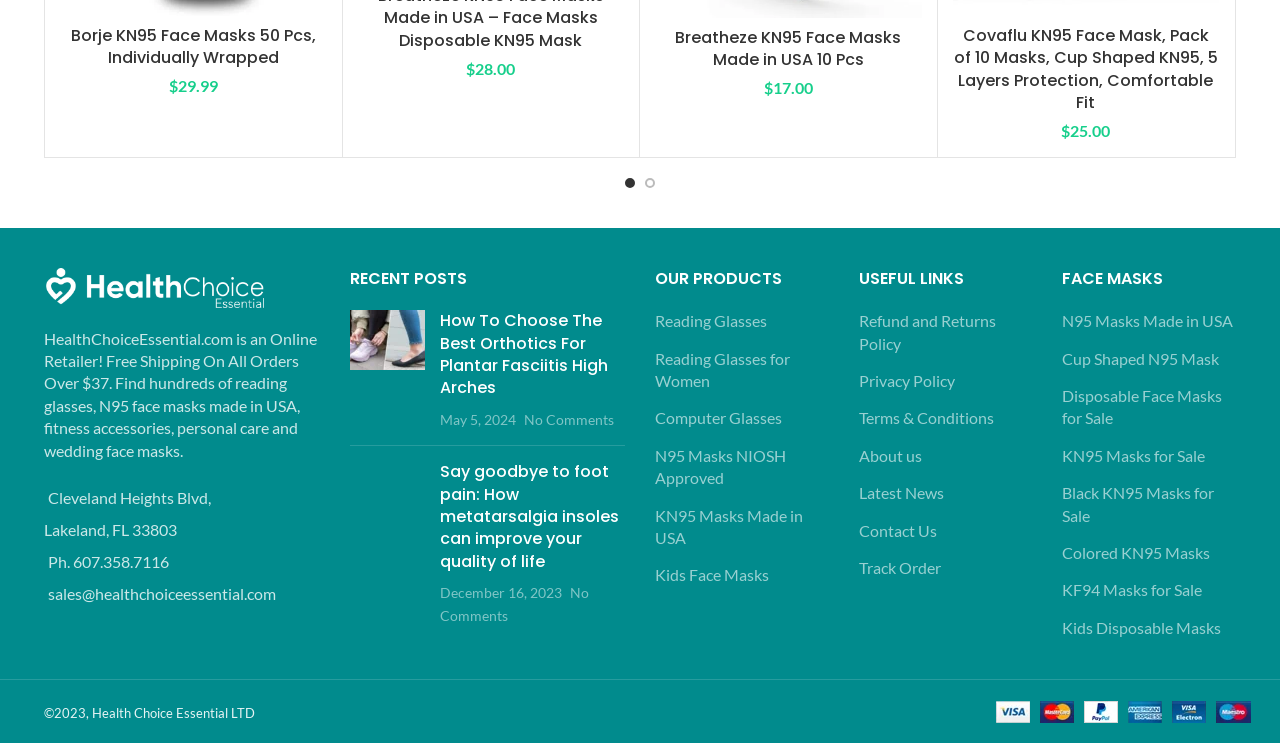Using the provided description Refund and Returns Policy, find the bounding box coordinates for the UI element. Provide the coordinates in (top-left x, top-left y, bottom-right x, bottom-right y) format, ensuring all values are between 0 and 1.

[0.671, 0.418, 0.806, 0.478]